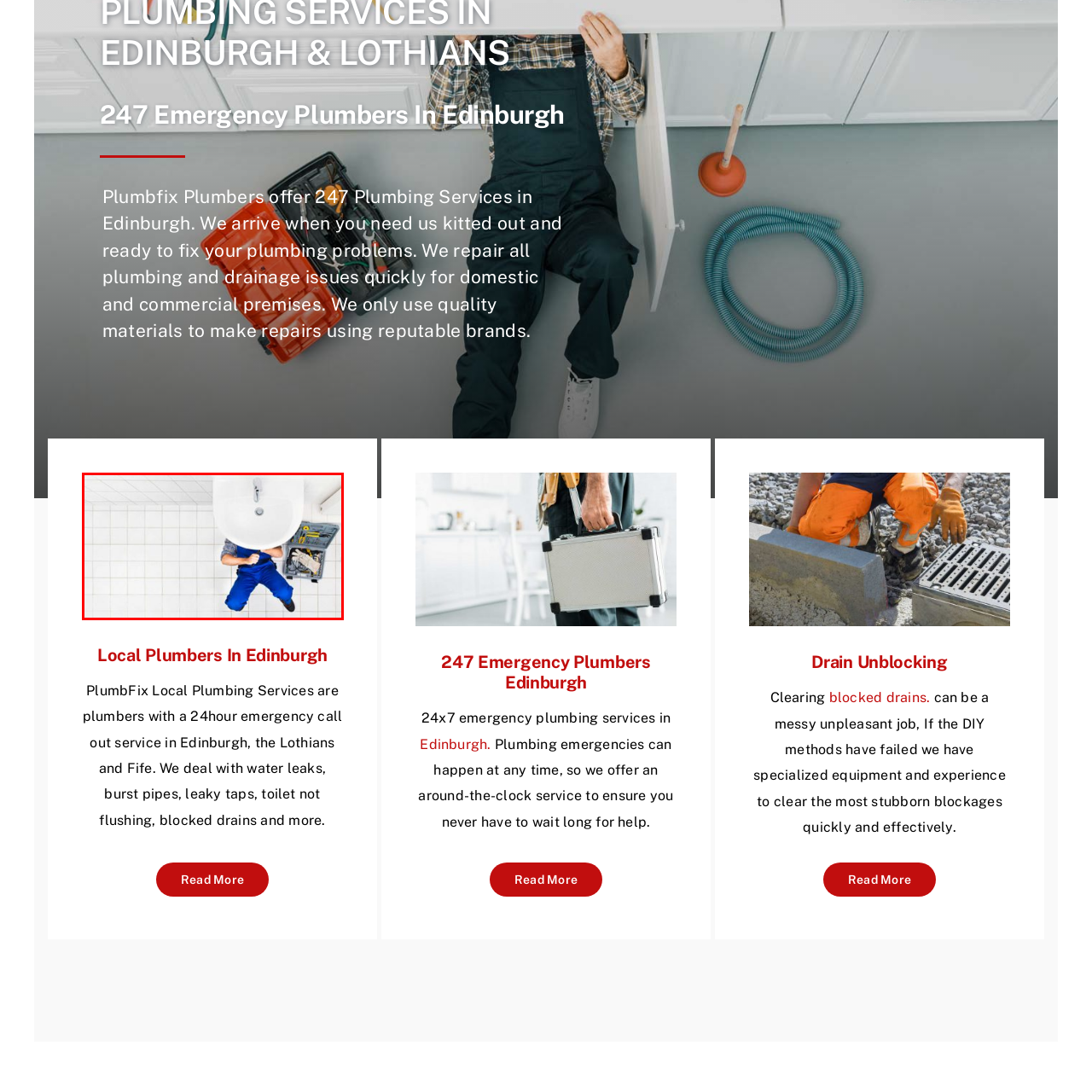Please look at the image within the red bounding box and provide a detailed answer to the following question based on the visual information: What type of floor is in the bathroom?

The caption describes the floor of the bathroom as clean and tiled, which creates a professional atmosphere in the scene. The tiled floor is a notable feature of the bathroom's interior.